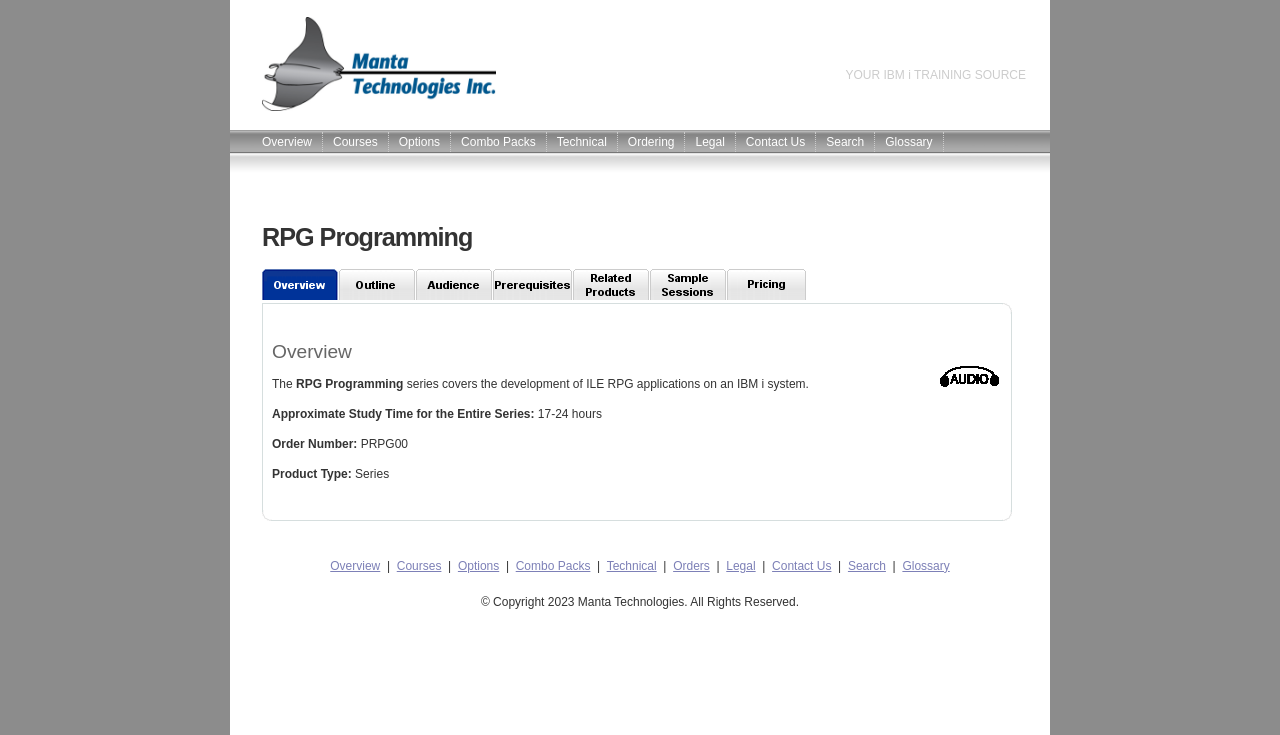What is the order number for the RPG Programming series?
Look at the image and answer the question with a single word or phrase.

PRPG00